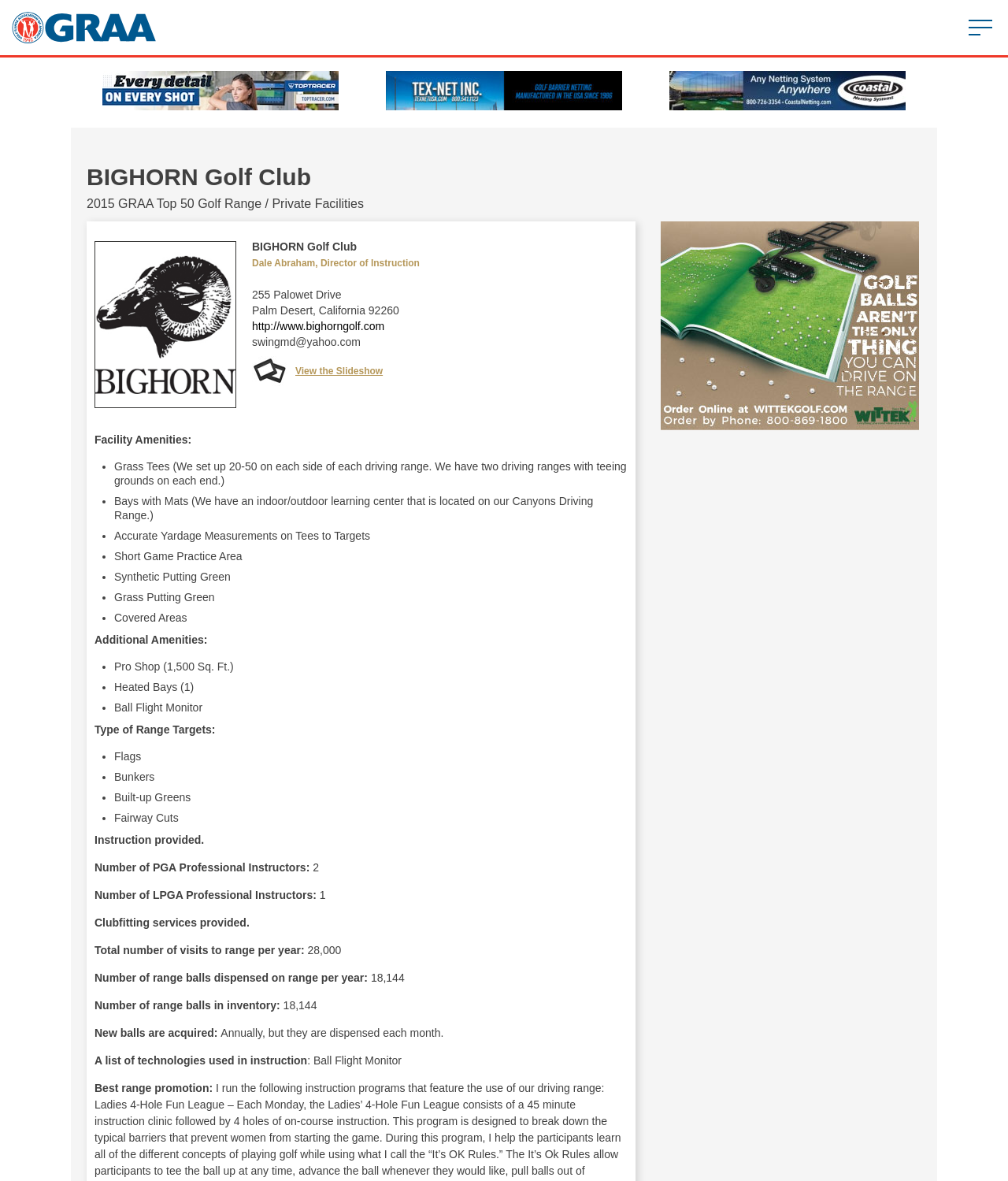Is there a pro shop?
Provide a detailed answer to the question using information from the image.

I found this information in the webpage content, specifically in the section 'Additional Amenities:' which lists 'Pro Shop (1,500 Sq. Ft.)' as one of the amenities.